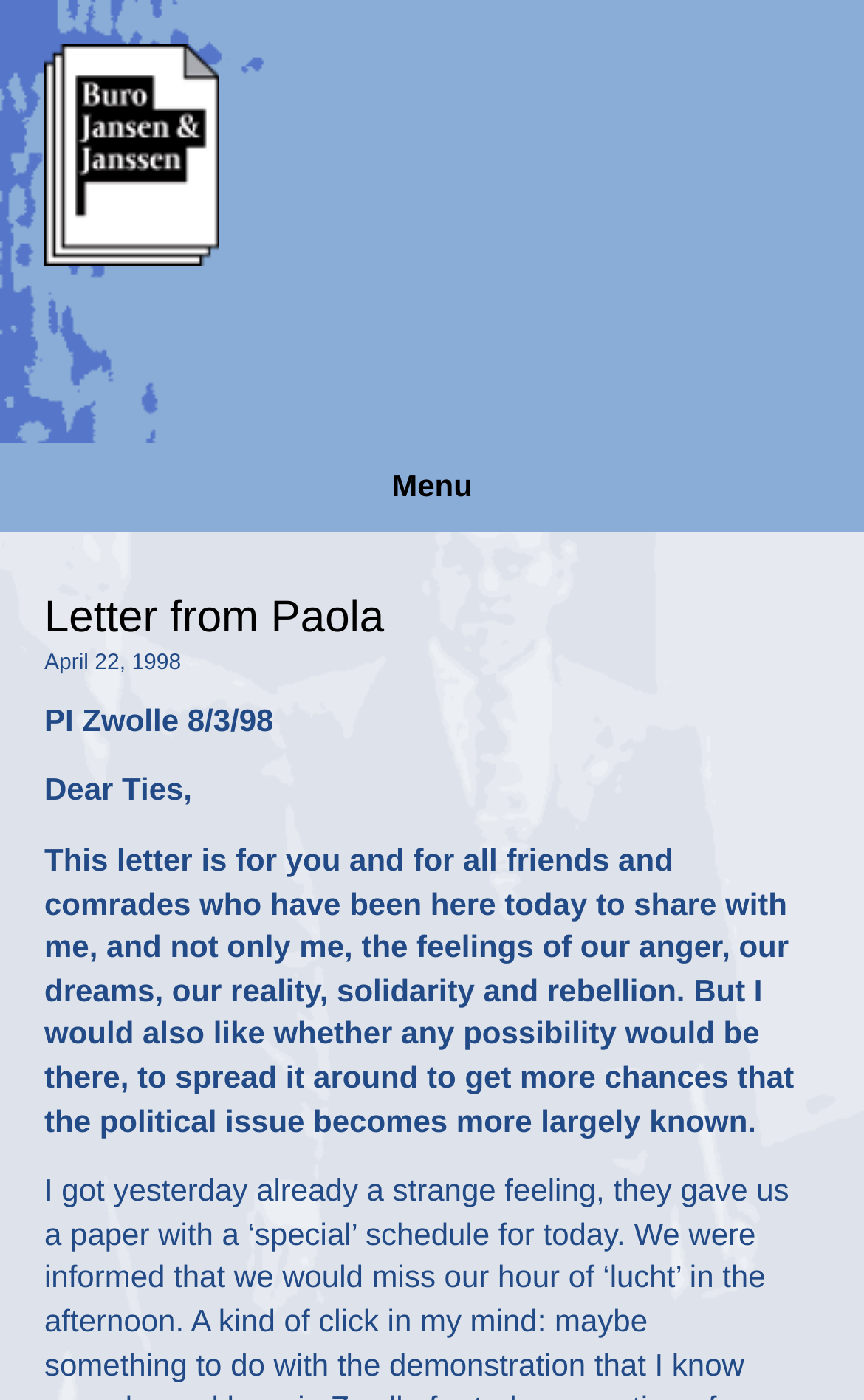Find the bounding box coordinates for the HTML element described as: "Menu". The coordinates should consist of four float values between 0 and 1, i.e., [left, top, right, bottom].

[0.0, 0.316, 1.0, 0.379]